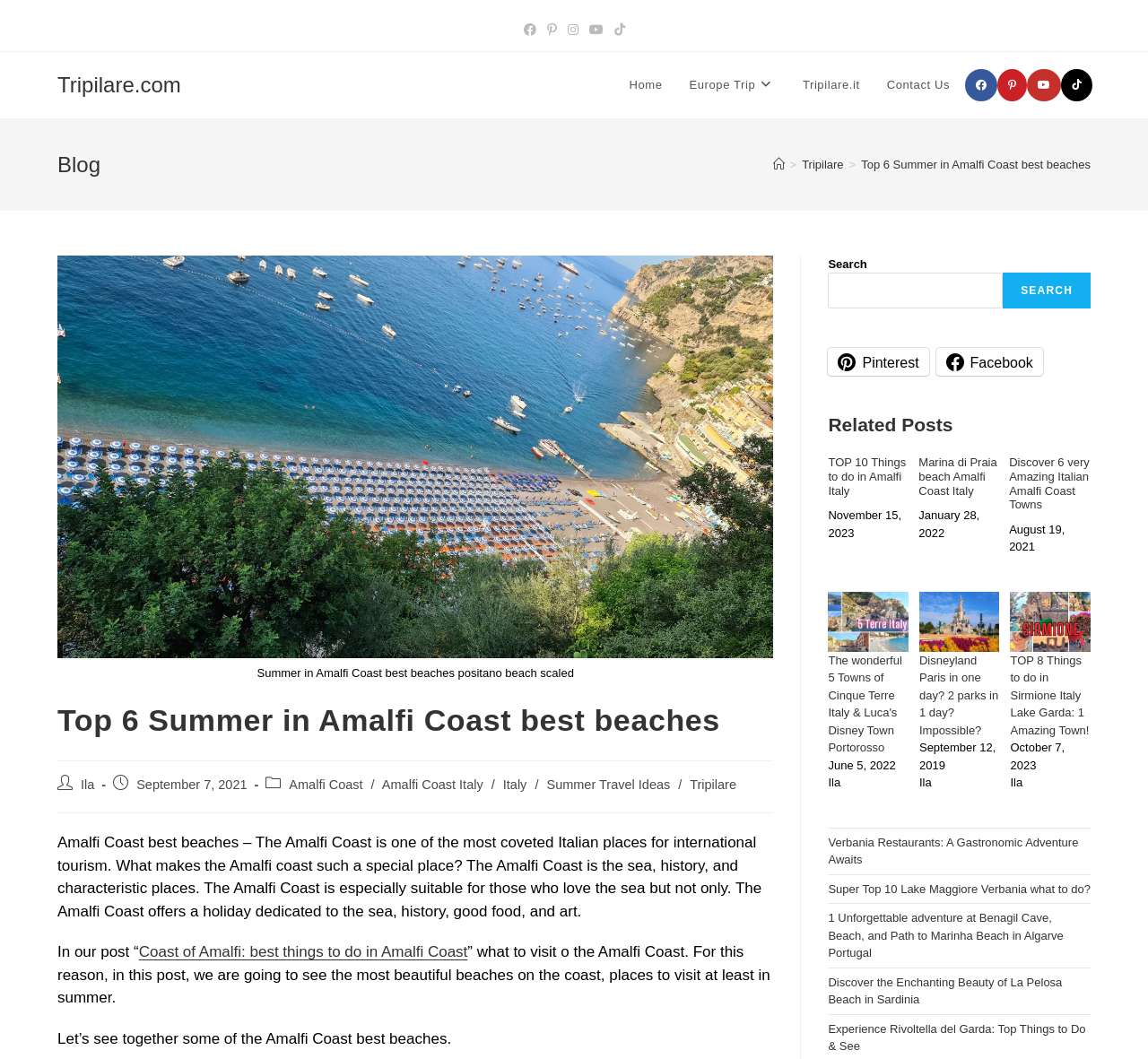Using the description: "Contact Us", determine the UI element's bounding box coordinates. Ensure the coordinates are in the format of four float numbers between 0 and 1, i.e., [left, top, right, bottom].

[0.761, 0.049, 0.839, 0.112]